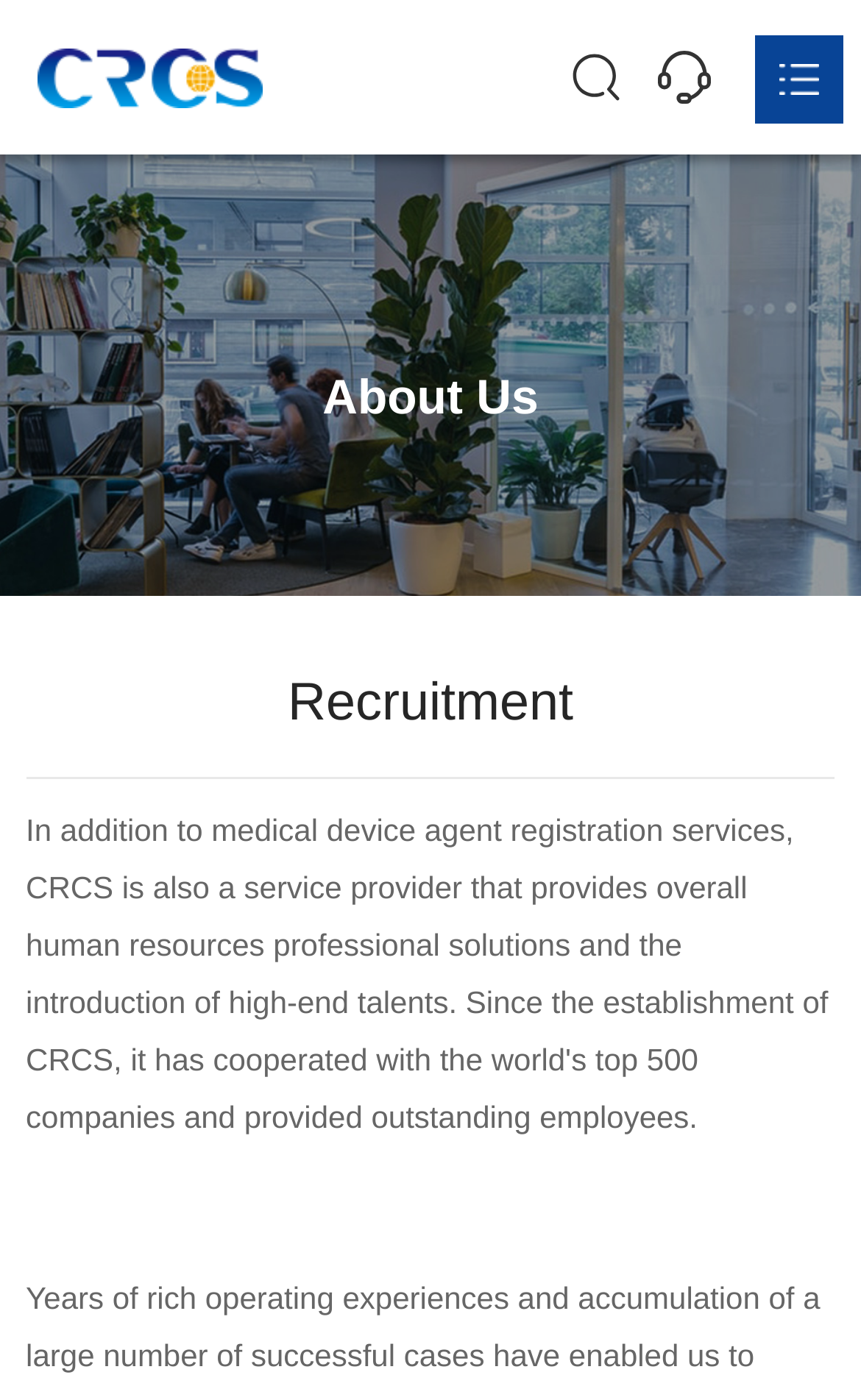What is the main category of the webpage?
Please look at the screenshot and answer using one word or phrase.

Recruitment